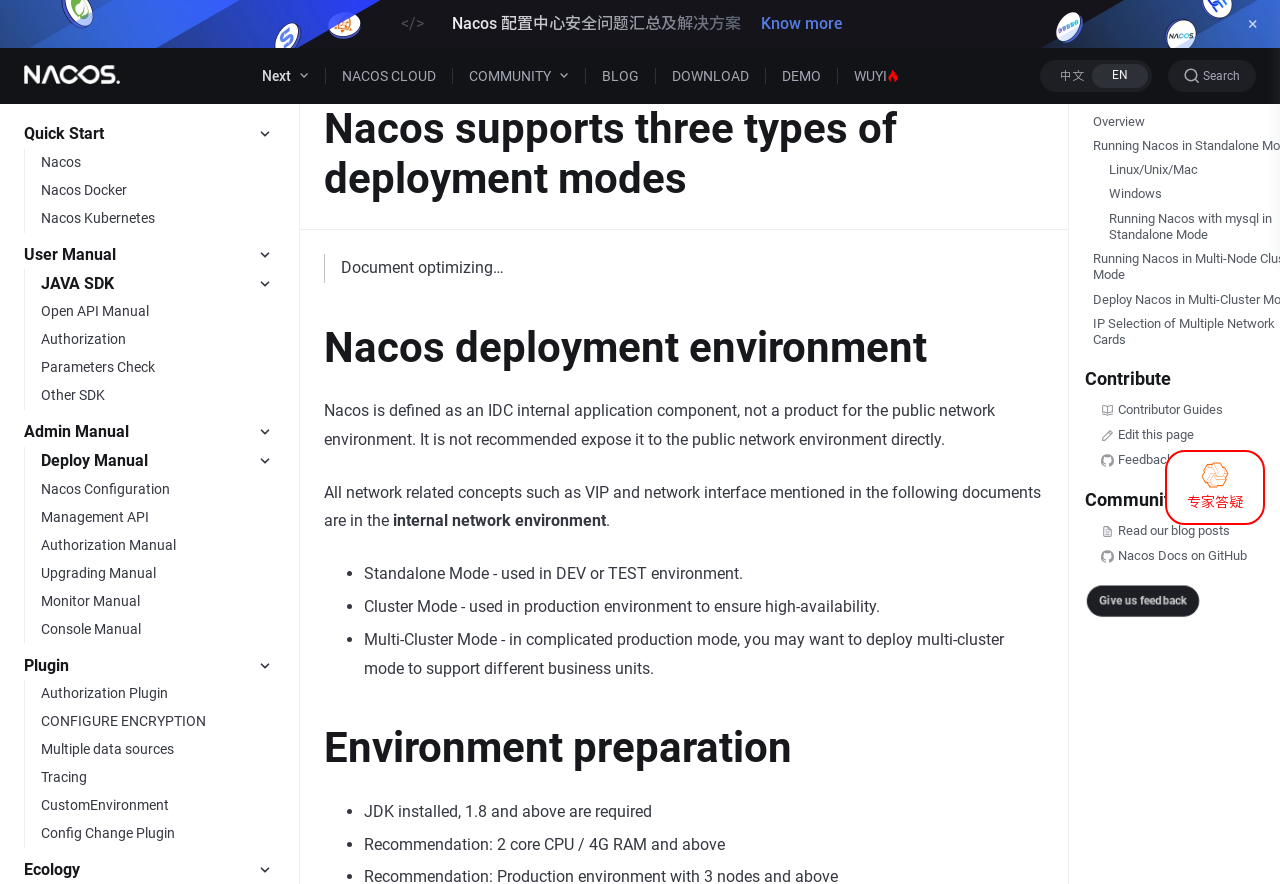Please locate the UI element described by "Overview" and provide its bounding box coordinates.

[0.012, 0.09, 0.221, 0.127]